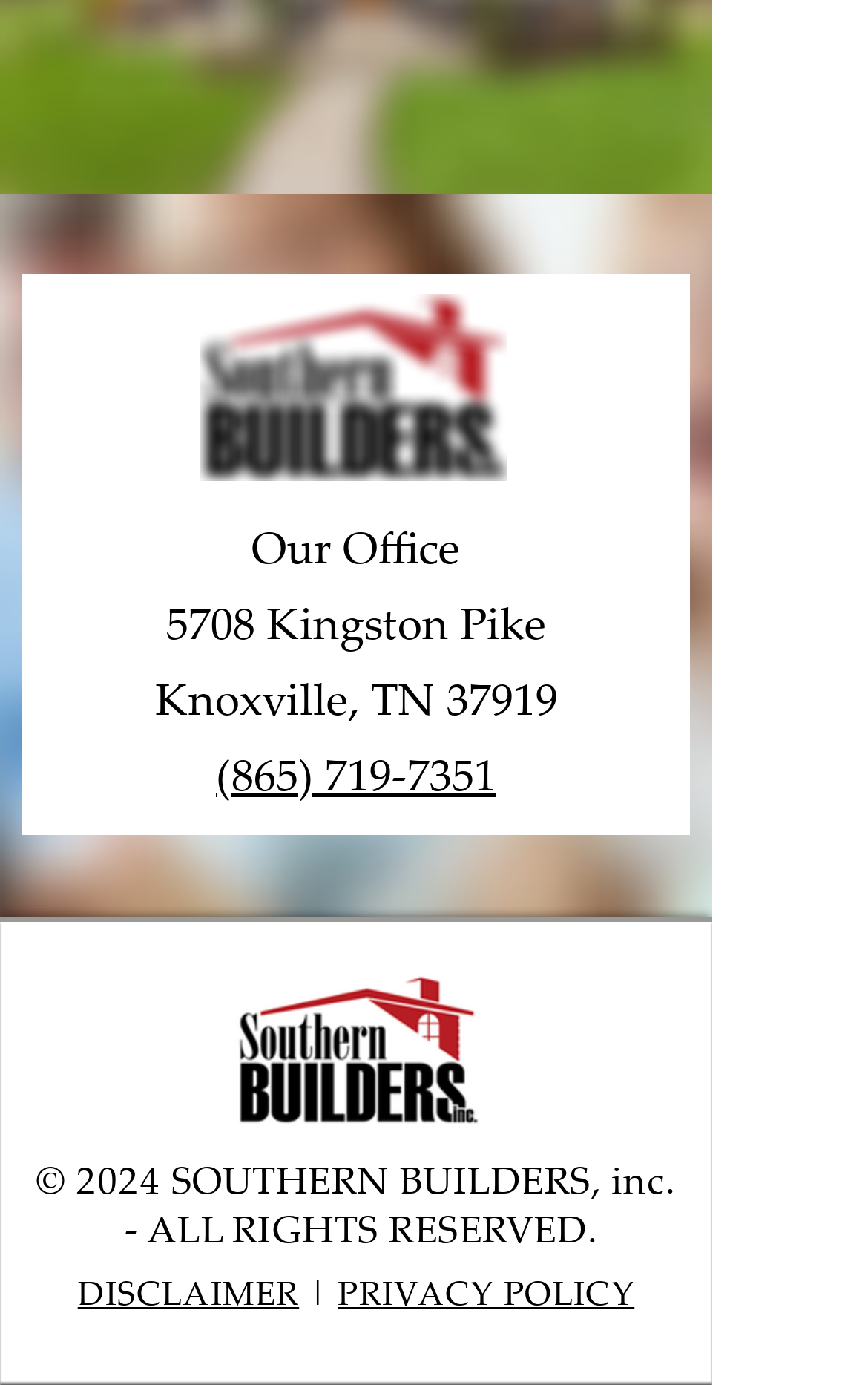Locate the bounding box of the UI element based on this description: "PRIVACY POLICY". Provide four float numbers between 0 and 1 as [left, top, right, bottom].

[0.389, 0.916, 0.731, 0.949]